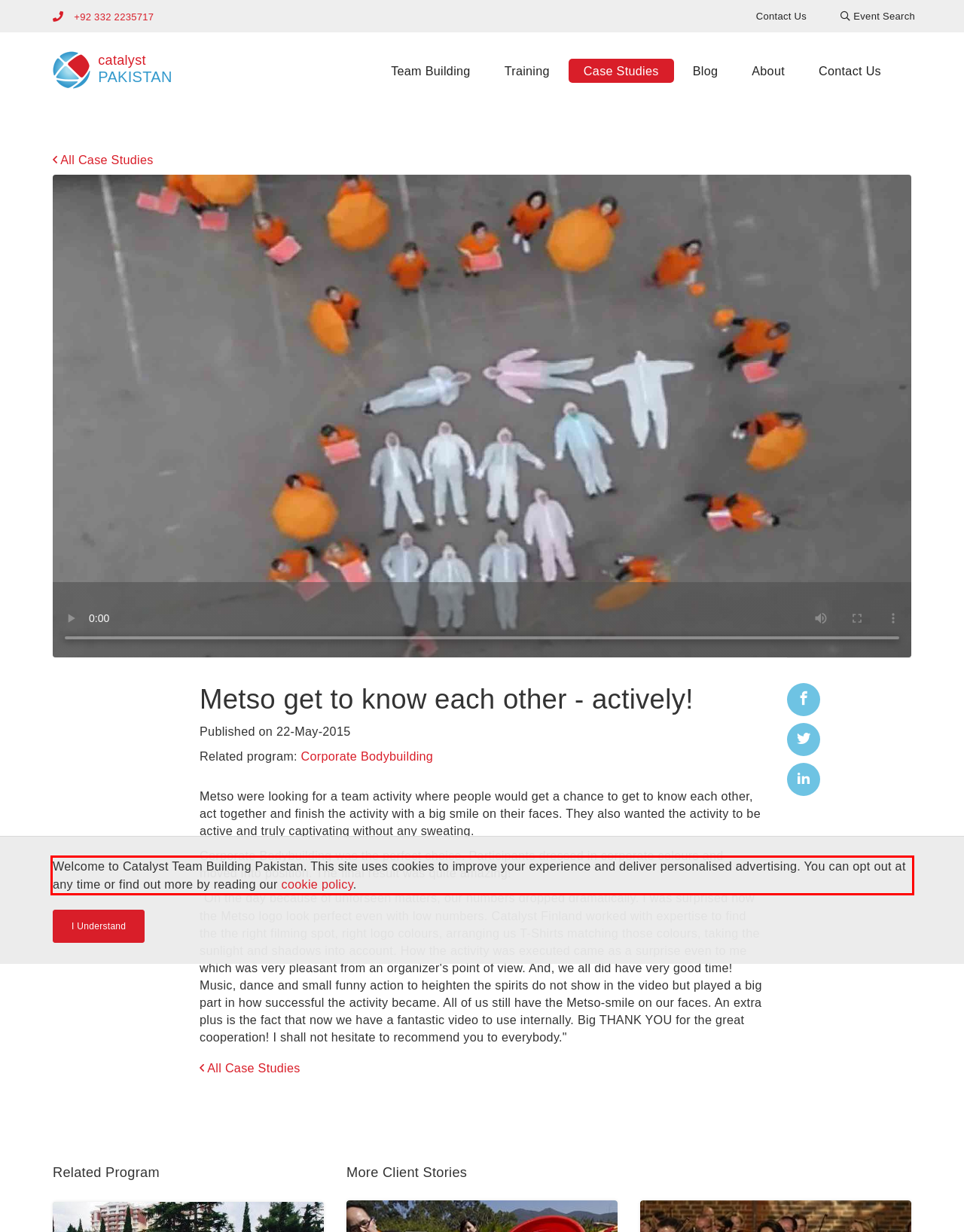Using OCR, extract the text content found within the red bounding box in the given webpage screenshot.

Welcome to Catalyst Team Building Pakistan. This site uses cookies to improve your experience and deliver personalised advertising. You can opt out at any time or find out more by reading our cookie policy.